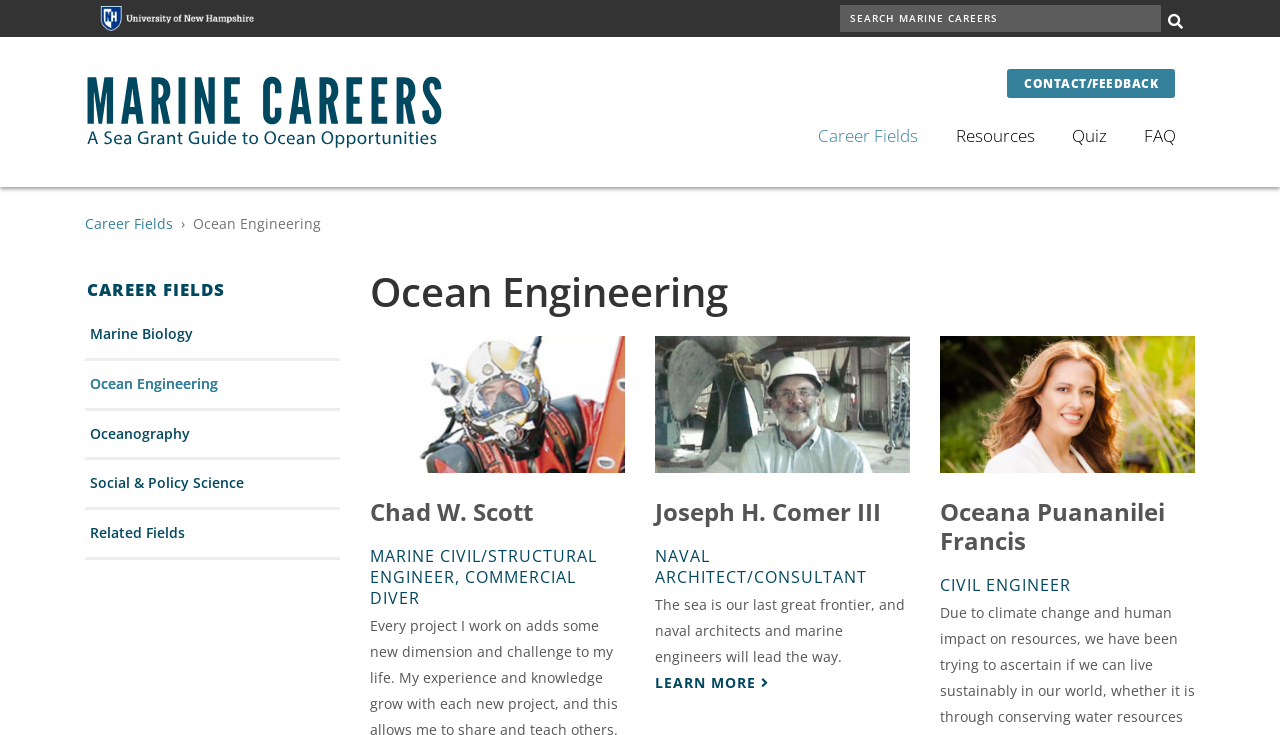Offer a meticulous description of the webpage's structure and content.

The webpage is about Ocean Engineering and Marine Careers. At the top left, there is a University of New Hampshire logo. Below the logo, there is a search bar with a "Search" button to the right. Above the search bar, there are links to "Marine Careers" and "Ocean Engineering". 

On the top right, there are links to "CONTACT/FEEDBACK", "Career Fields", "Resources", "Quiz", and "FAQ". Below these links, there is a navigation menu with a breadcrumb trail showing the current page as "Ocean Engineering" under "Career Fields".

The main content of the page is divided into two sections. The left section has a heading "CAREER FIELDS" with links to various fields such as "Marine Biology", "Ocean Engineering", "Oceanography", "Social & Policy Science", and "Related Fields". 

The right section has a heading "Ocean Engineering" with profiles of three individuals: Chad W. Scott, Joseph H. Comer III, and Oceana Puananilei Francis. Each profile includes a photo, name, and job title, with a brief quote from Chad W. Scott. There is also a "LEARN MORE" link at the bottom of the section.